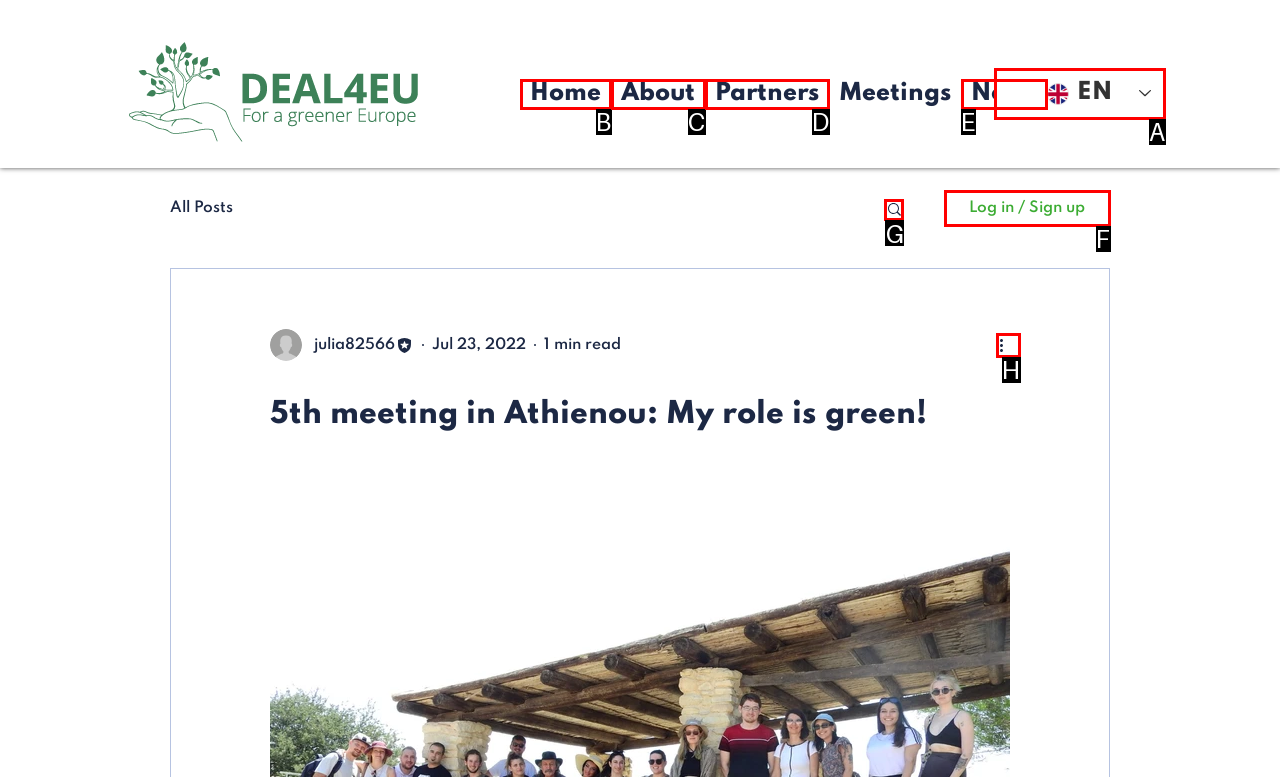Tell me which option I should click to complete the following task: Search for a topic
Answer with the option's letter from the given choices directly.

G